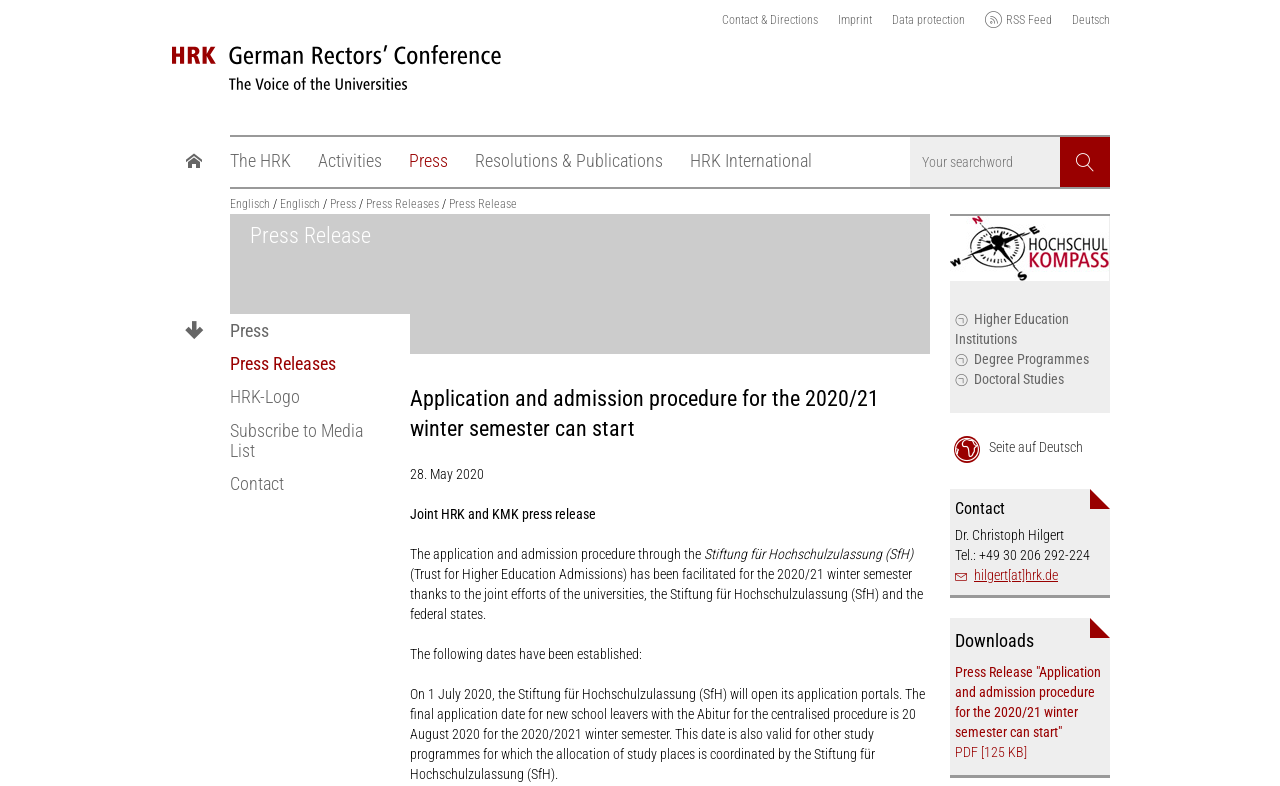What is the main navigation menu?
Based on the image, answer the question with as much detail as possible.

The main navigation menu is located at the top of the webpage, and it contains links to various sections such as 'The HRK', 'Activities', 'Press', 'Resolutions & Publications', and 'HRK International'.